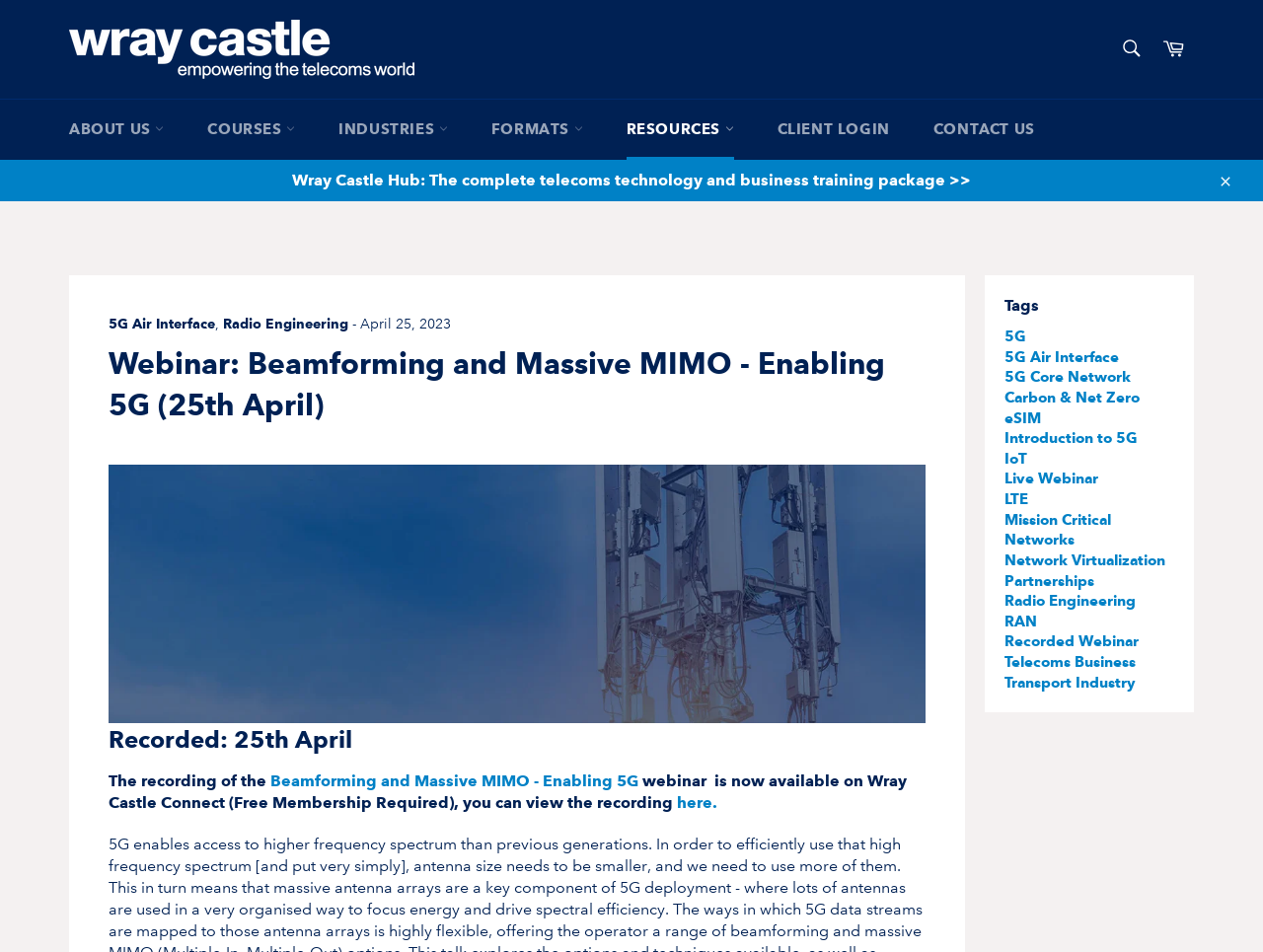Generate a thorough explanation of the webpage's elements.

This webpage is about a recorded webinar on "Beamforming and Massive MIMO - Enabling 5G" held on April 25th. At the top, there is a navigation bar with links to "Wray Castle", "Cart", and a search box. Below the navigation bar, there are several links to different sections of the website, including "ABOUT US", "COURSES", "INDUSTRIES", "FORMATS", "RESOURCES", and "CLIENT LOGIN".

The main content of the webpage is divided into two sections. On the left, there is a heading "Webinar: Beamforming and Massive MIMO - Enabling 5G (25th April)" followed by a brief description of the webinar and a link to view the recording. Below this, there is an image related to the webinar.

On the right, there is a list of tags related to the webinar, including "5G", "5G Air Interface", "5G Core Network", and others. Each tag is a link that can be clicked to view more information.

At the bottom of the page, there is a link to "Wray Castle Hub" and a button to close the current window.